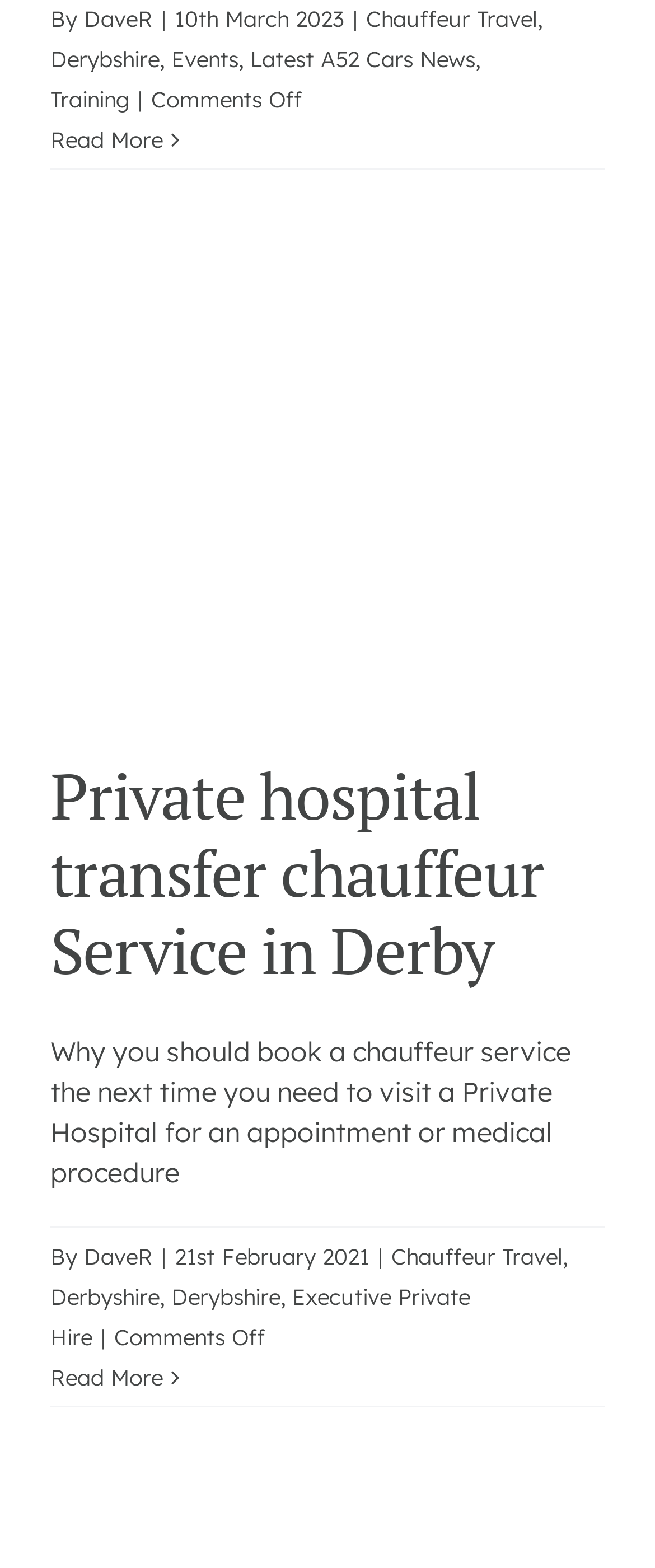Provide the bounding box coordinates for the UI element that is described as: "Read More".

[0.077, 0.87, 0.249, 0.887]